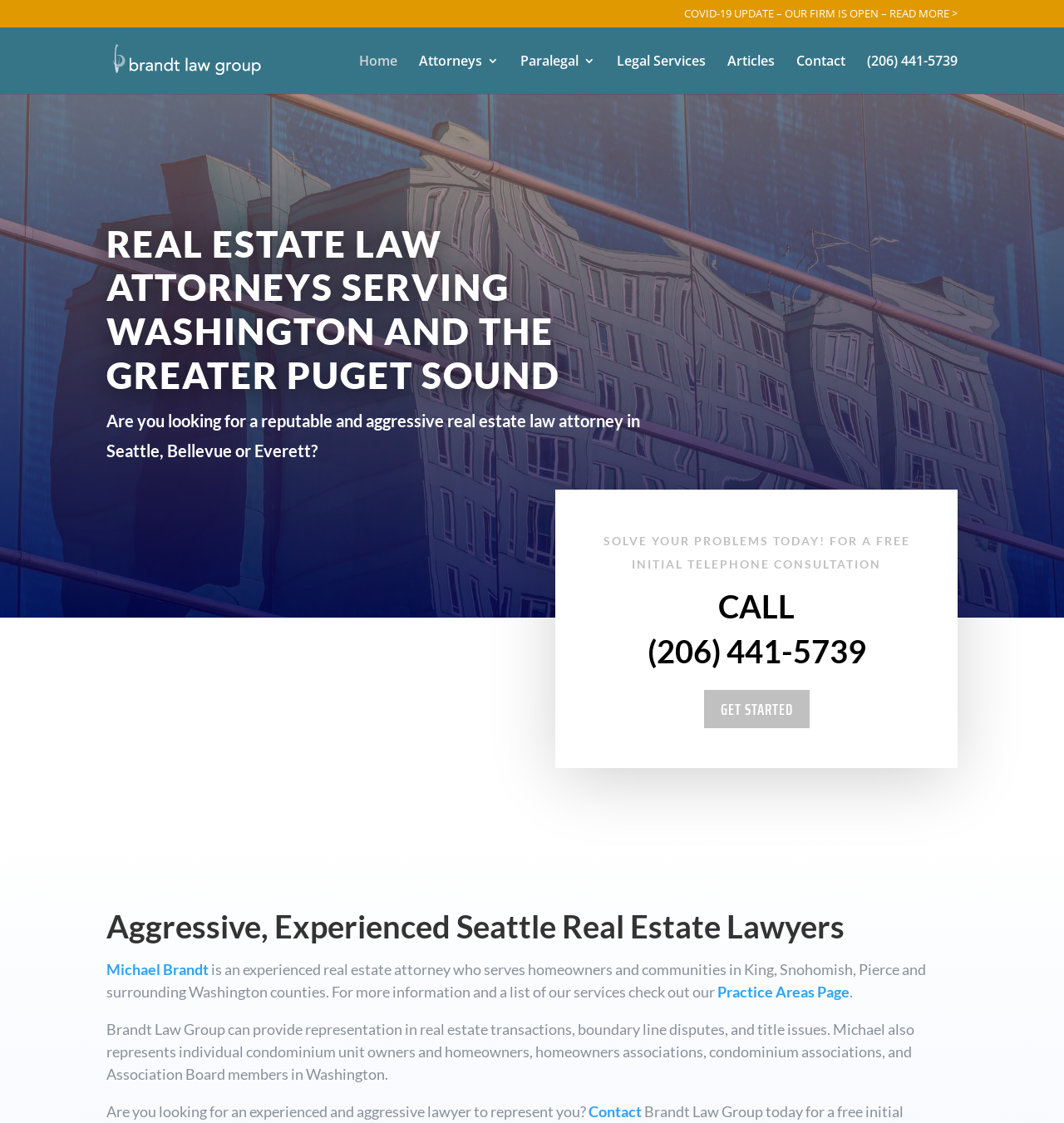Please identify the bounding box coordinates of the clickable area that will allow you to execute the instruction: "Visit the home page".

[0.338, 0.048, 0.373, 0.083]